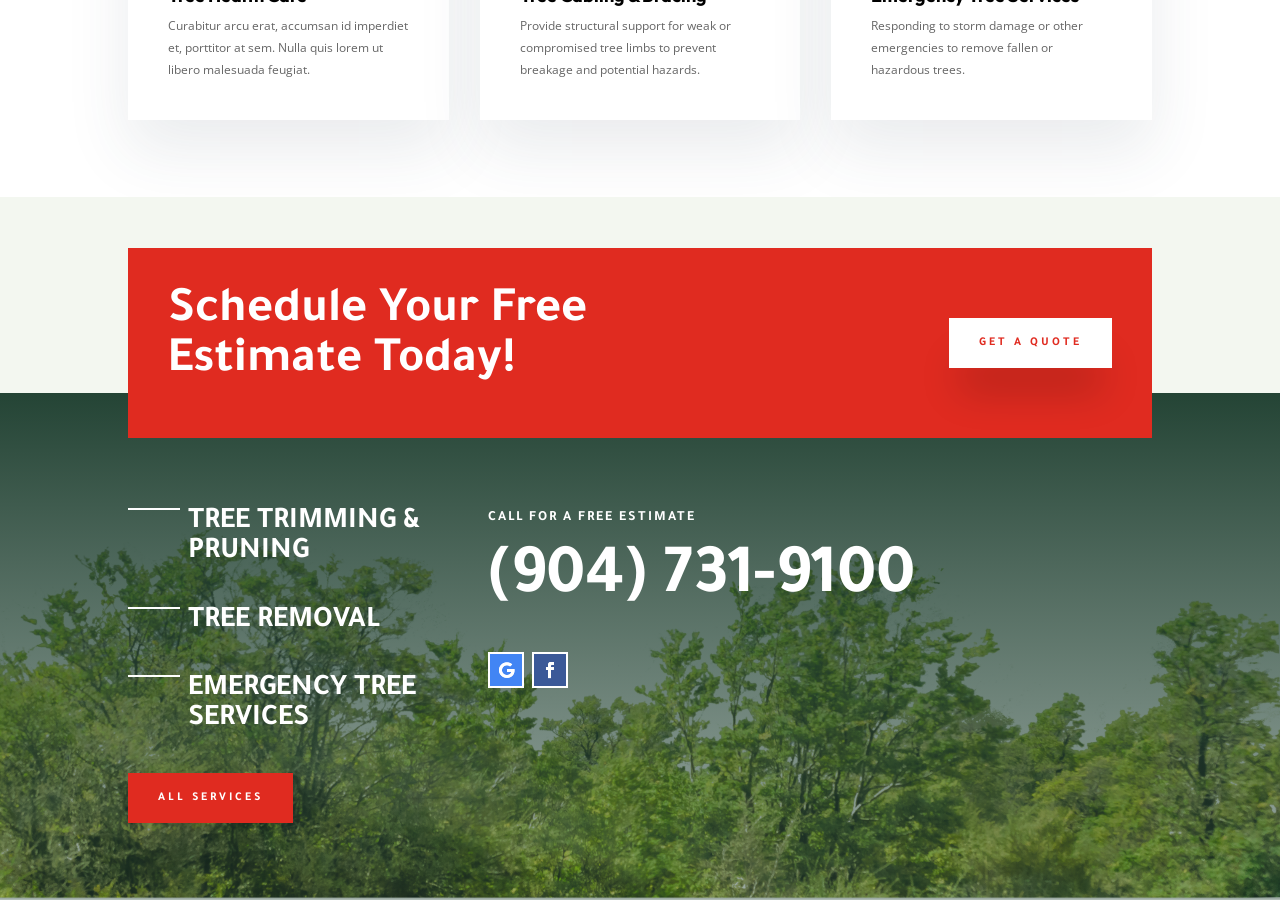Identify the bounding box of the HTML element described here: "All Services". Provide the coordinates as four float numbers between 0 and 1: [left, top, right, bottom].

[0.1, 0.859, 0.229, 0.915]